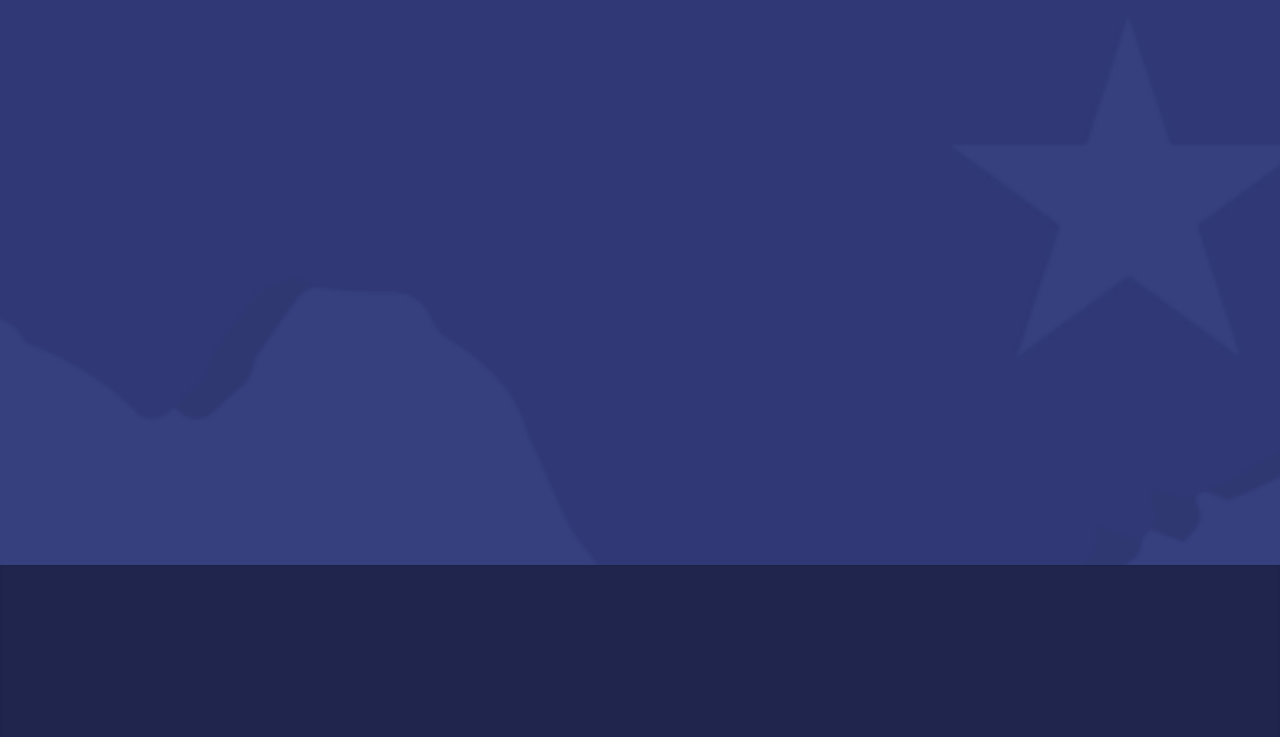How many cities are listed on the webpage?
Using the details shown in the screenshot, provide a comprehensive answer to the question.

By counting the number of link elements that represent city names, I found that there are 24 cities listed on the webpage, including Brenham, La Grange, El Campo, and others.